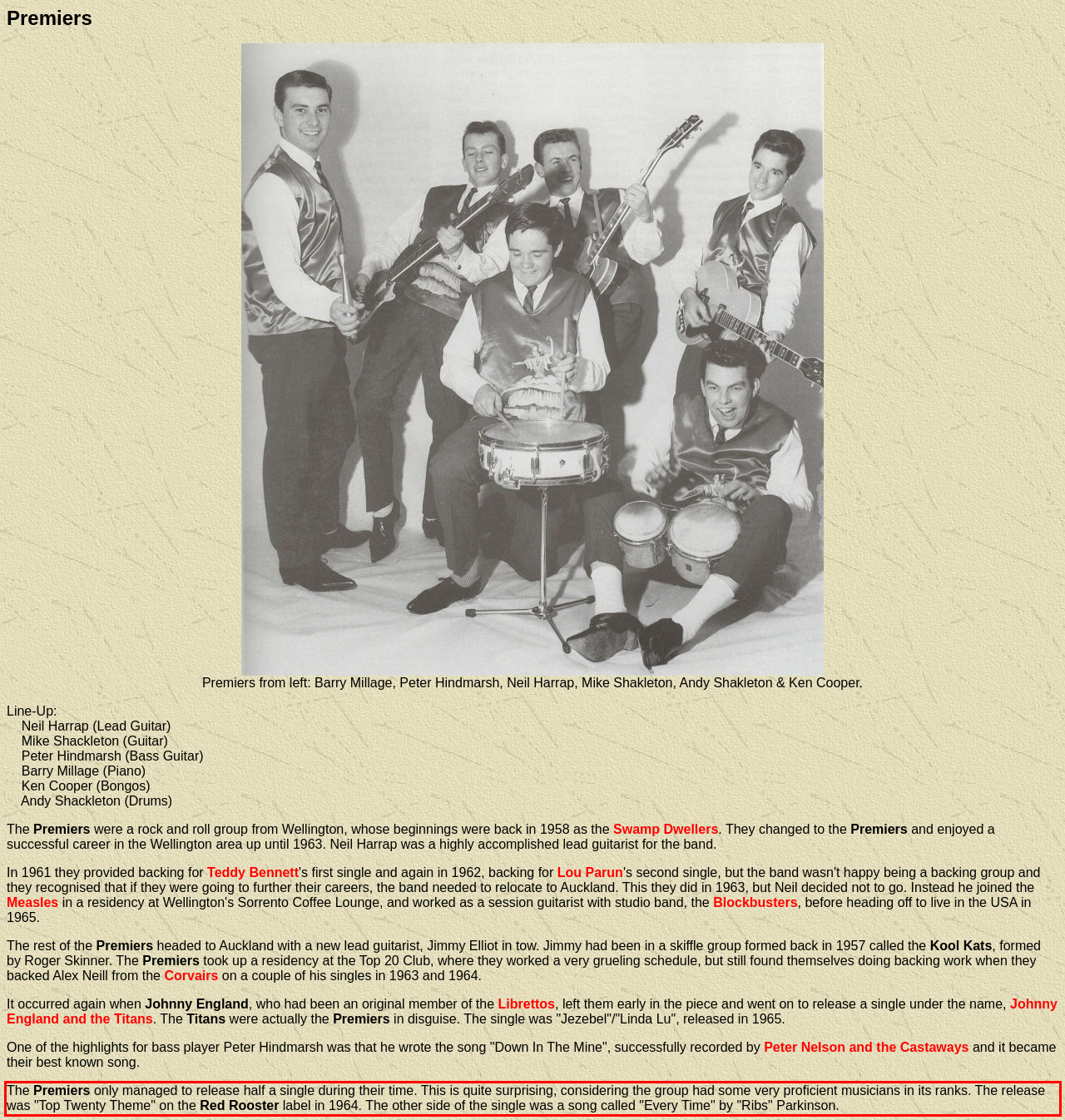You are provided with a screenshot of a webpage featuring a red rectangle bounding box. Extract the text content within this red bounding box using OCR.

The Premiers only managed to release half a single during their time. This is quite surprising, considering the group had some very proficient musicians in its ranks. The release was "Top Twenty Theme" on the Red Rooster label in 1964. The other side of the single was a song called "Every Time" by "Ribs" Parkinson.